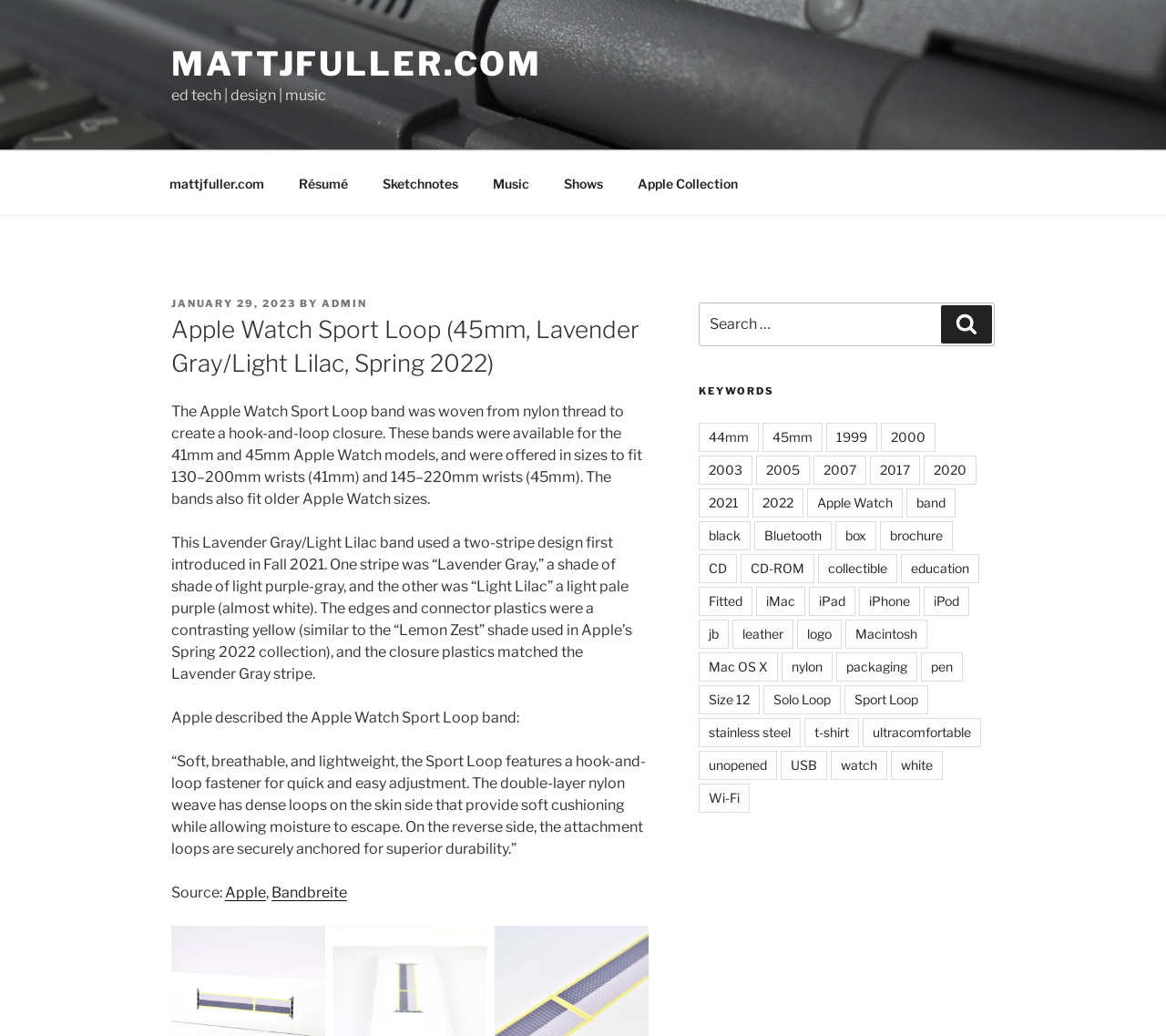Indicate the bounding box coordinates of the clickable region to achieve the following instruction: "Download the HP USB Disk Storage Format Tool."

None